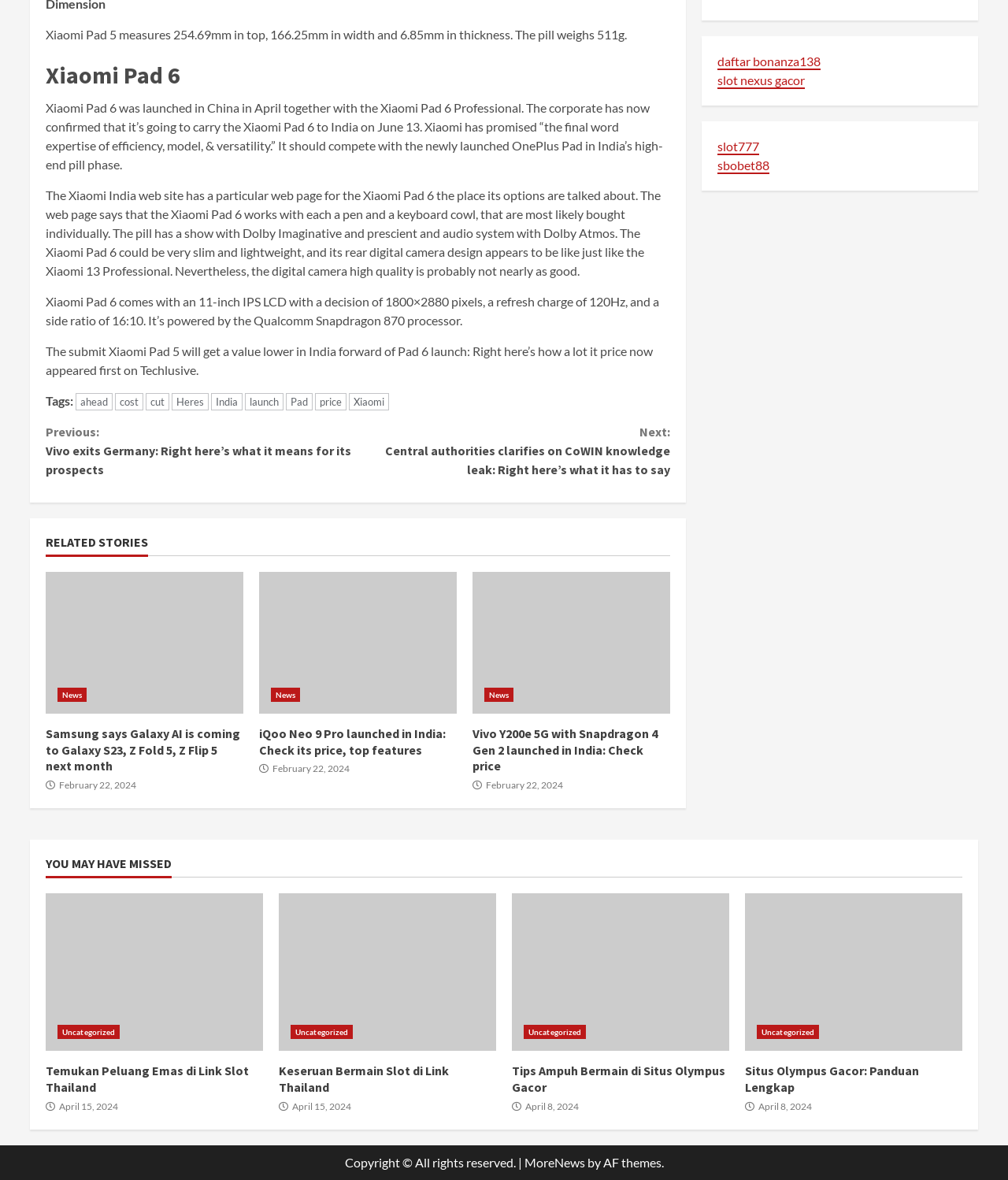Please identify the bounding box coordinates of the area I need to click to accomplish the following instruction: "View the 'News'".

[0.057, 0.583, 0.086, 0.595]